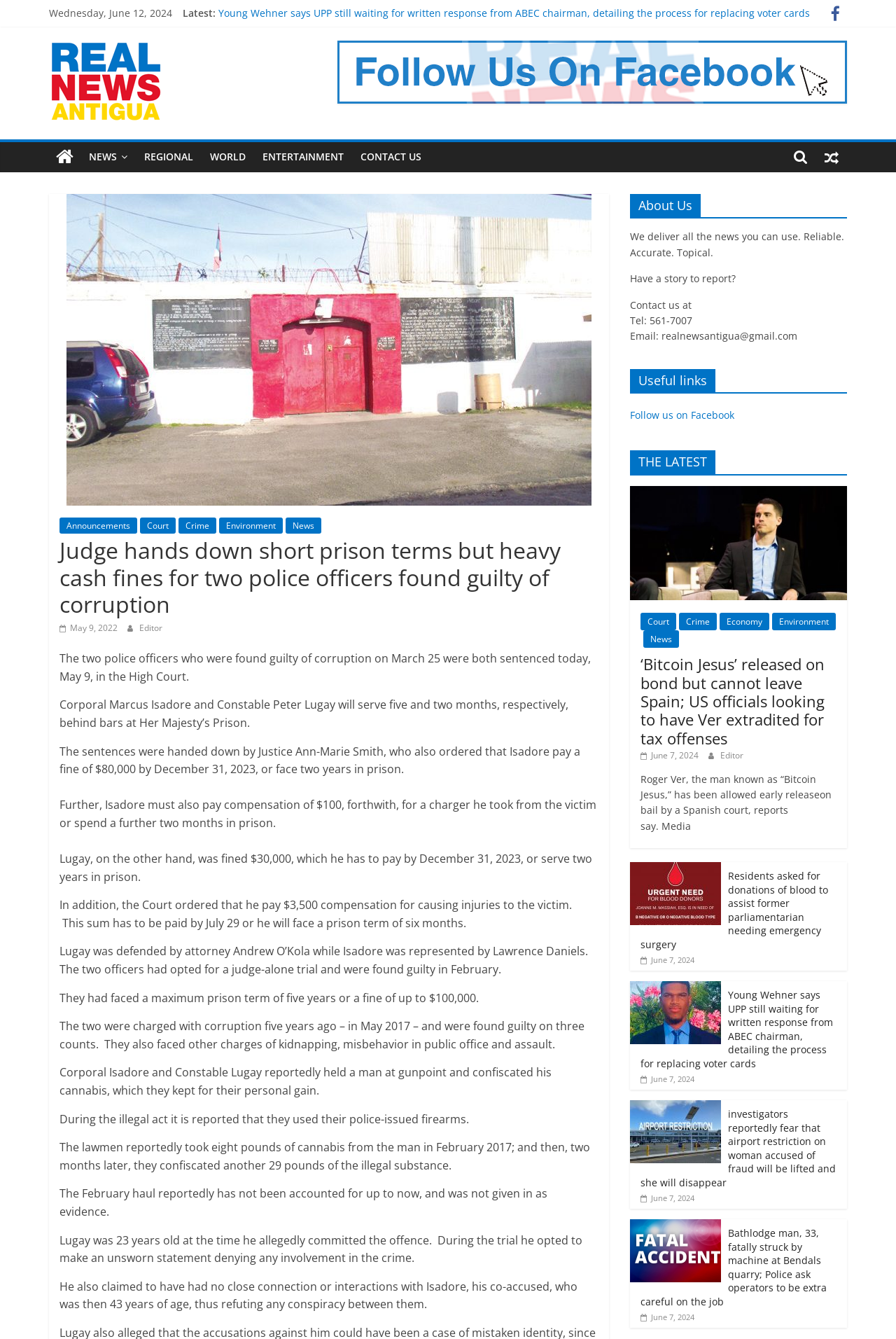Determine the bounding box coordinates of the region I should click to achieve the following instruction: "Visit the 'REGIONAL' page". Ensure the bounding box coordinates are four float numbers between 0 and 1, i.e., [left, top, right, bottom].

[0.152, 0.106, 0.225, 0.129]